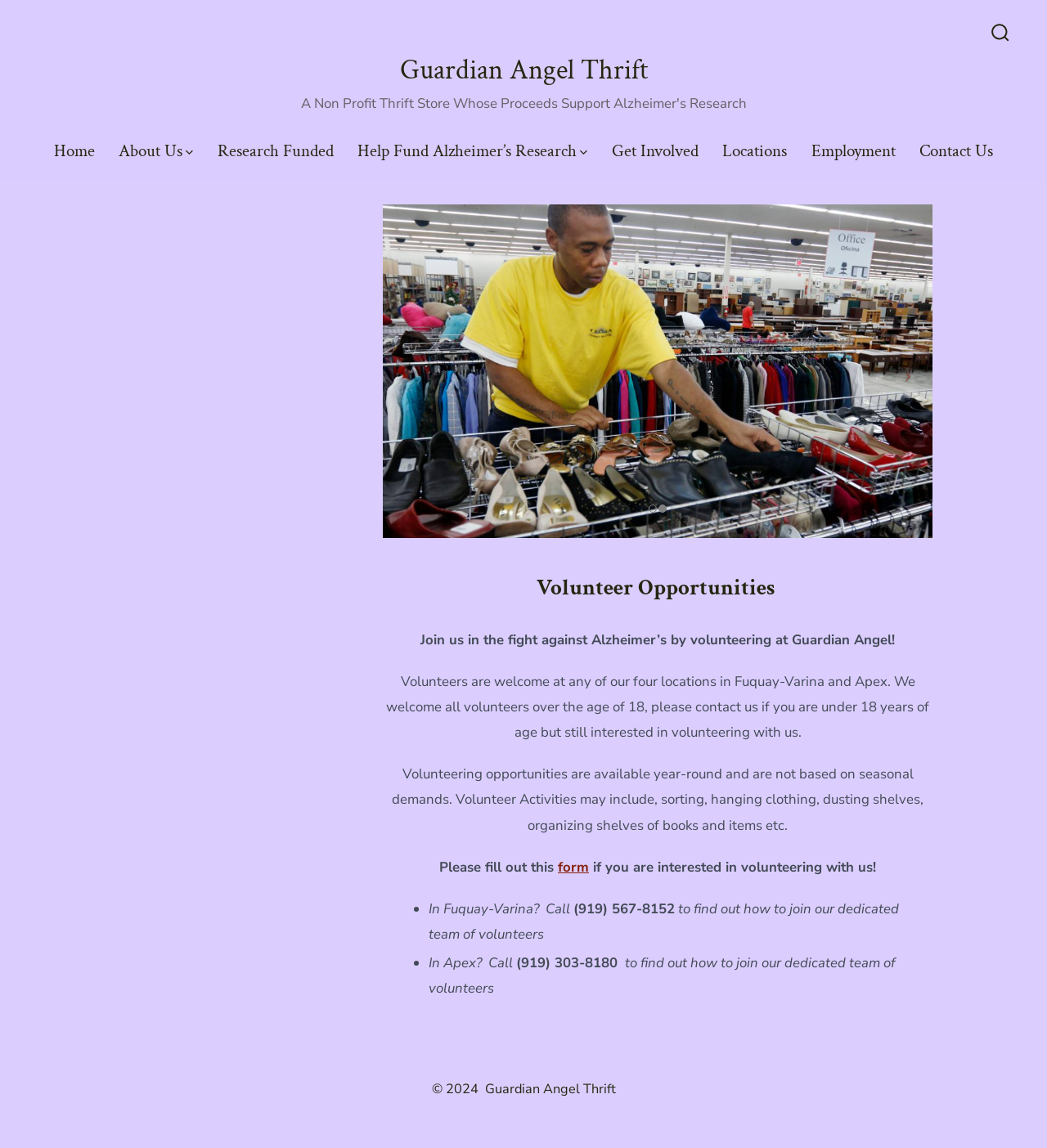What are some volunteer activities available?
Please describe in detail the information shown in the image to answer the question.

I found the answer by reading the text 'Volunteer Activities may include, sorting, hanging clothing, dusting shelves, organizing shelves of books and items etc.' which lists some of the volunteer activities available.